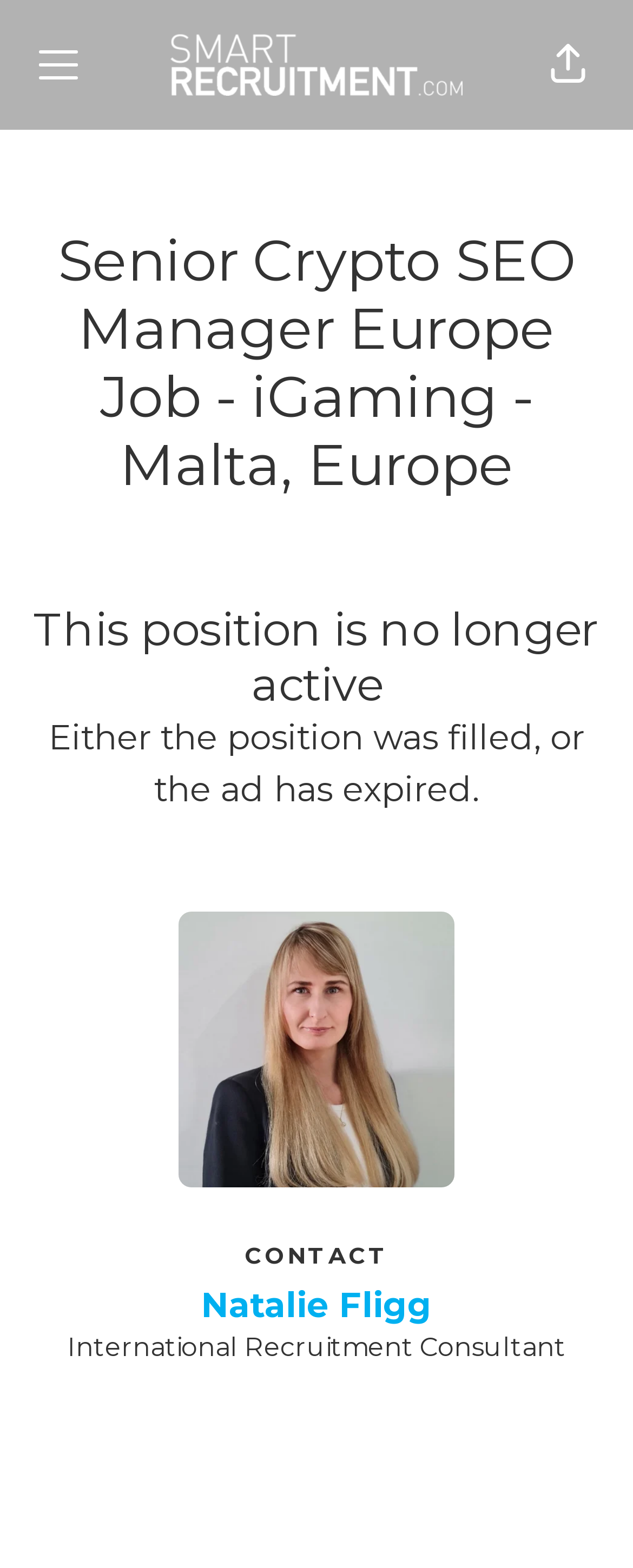What is the purpose of the 'Share page' button?
Can you give a detailed and elaborate answer to the question?

I inferred the answer by looking at the button 'Share page' which is likely used to share the current webpage with others.